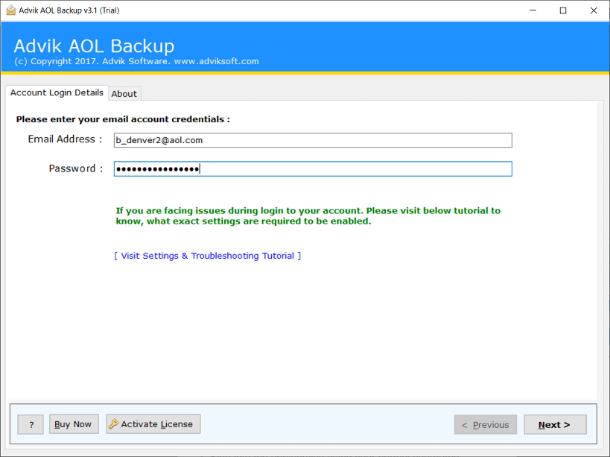Create a detailed narrative that captures the essence of the image.

In the image, we see the user interface of the Advik AOL Backup Tool, which is designed for backing up AOL email accounts. The top section prominently features the application title "Advik AOL Backup v3.1 (Trial)" along with a copyright notice from 2017, indicating that the software is developed by Advik Software.

In the central part of the interface, there is a prompt for the user to enter their email account credentials. Specifically, fields are labeled for "Email Address" and "Password," with the email address input field displaying a sample AOL address. The password field is obscured for security, indicating that the application prioritizes user privacy. Below these input fields, there is a note suggesting that users facing login issues can refer to a tutorial for guidance on enabling the necessary settings.

At the bottom of the window, there are buttons for "Buy Now," "Activate License," "Previous," and "Next," which facilitate navigation through the backup process. The overall layout is user-friendly, emphasizing clarity and ease of use for users looking to secure their AOL emails.